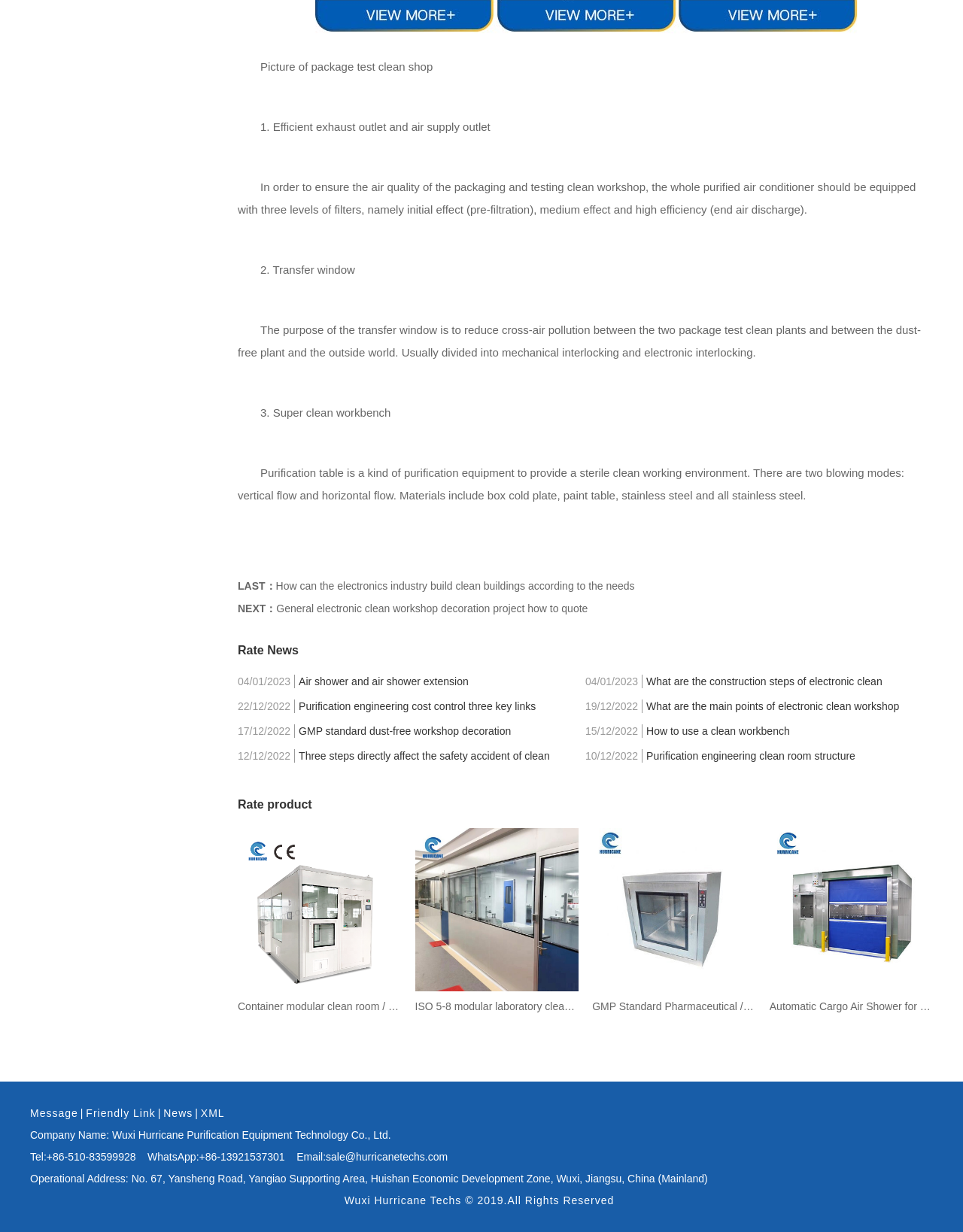Determine the bounding box coordinates of the clickable area required to perform the following instruction: "Check the product information of Container modular clean room / cleanroom with CE for laboratory". The coordinates should be represented as four float numbers between 0 and 1: [left, top, right, bottom].

[0.247, 0.672, 0.417, 0.835]